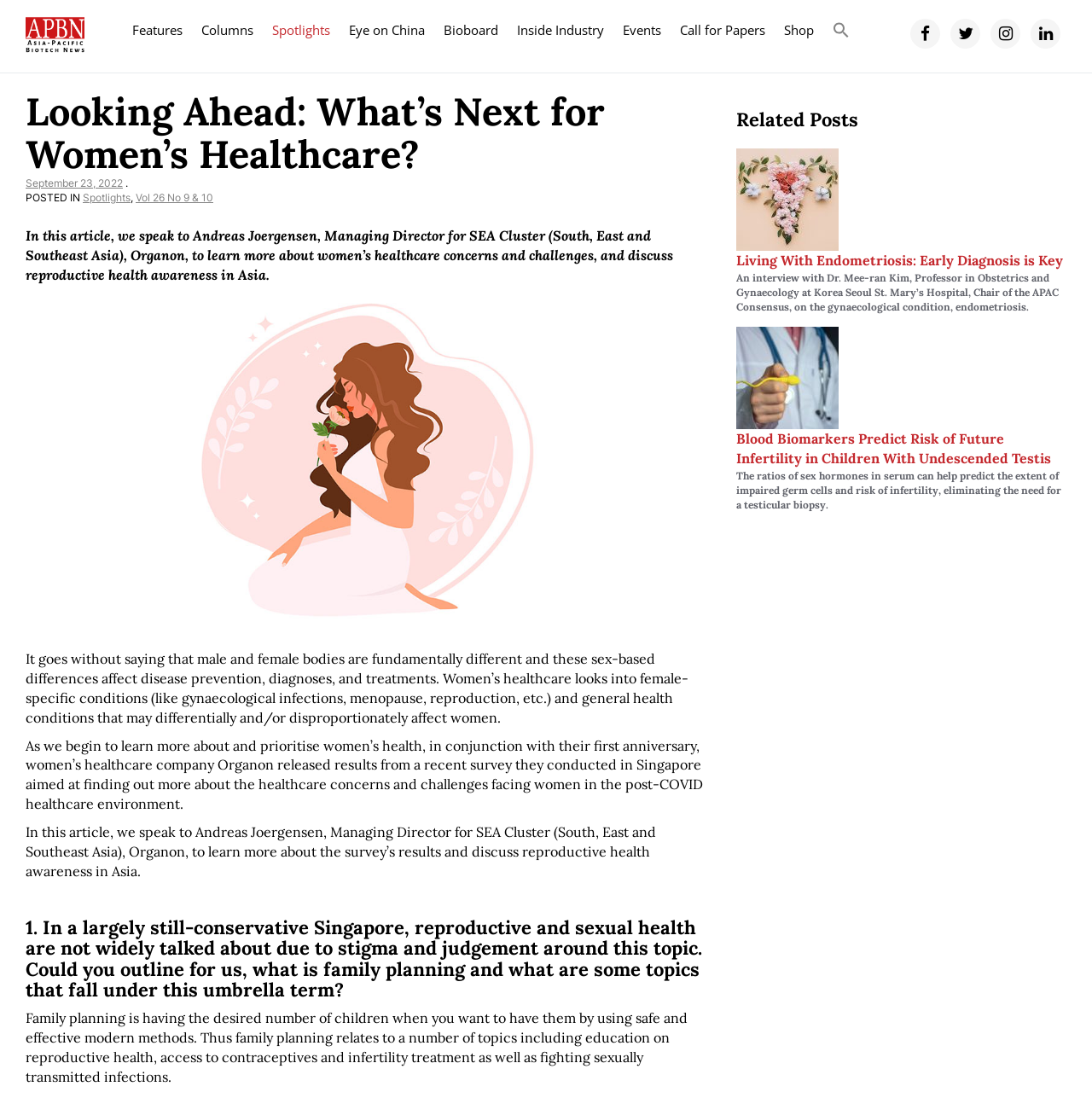Locate the bounding box coordinates of the area to click to fulfill this instruction: "go to APBN New Site". The bounding box should be presented as four float numbers between 0 and 1, in the order [left, top, right, bottom].

[0.023, 0.008, 0.077, 0.048]